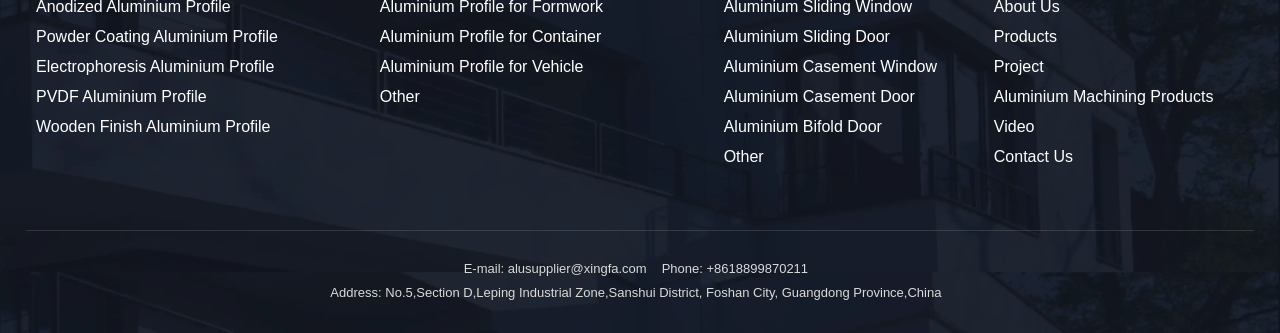Provide your answer in one word or a succinct phrase for the question: 
What is the contact email address?

alusupplier@xingfa.com